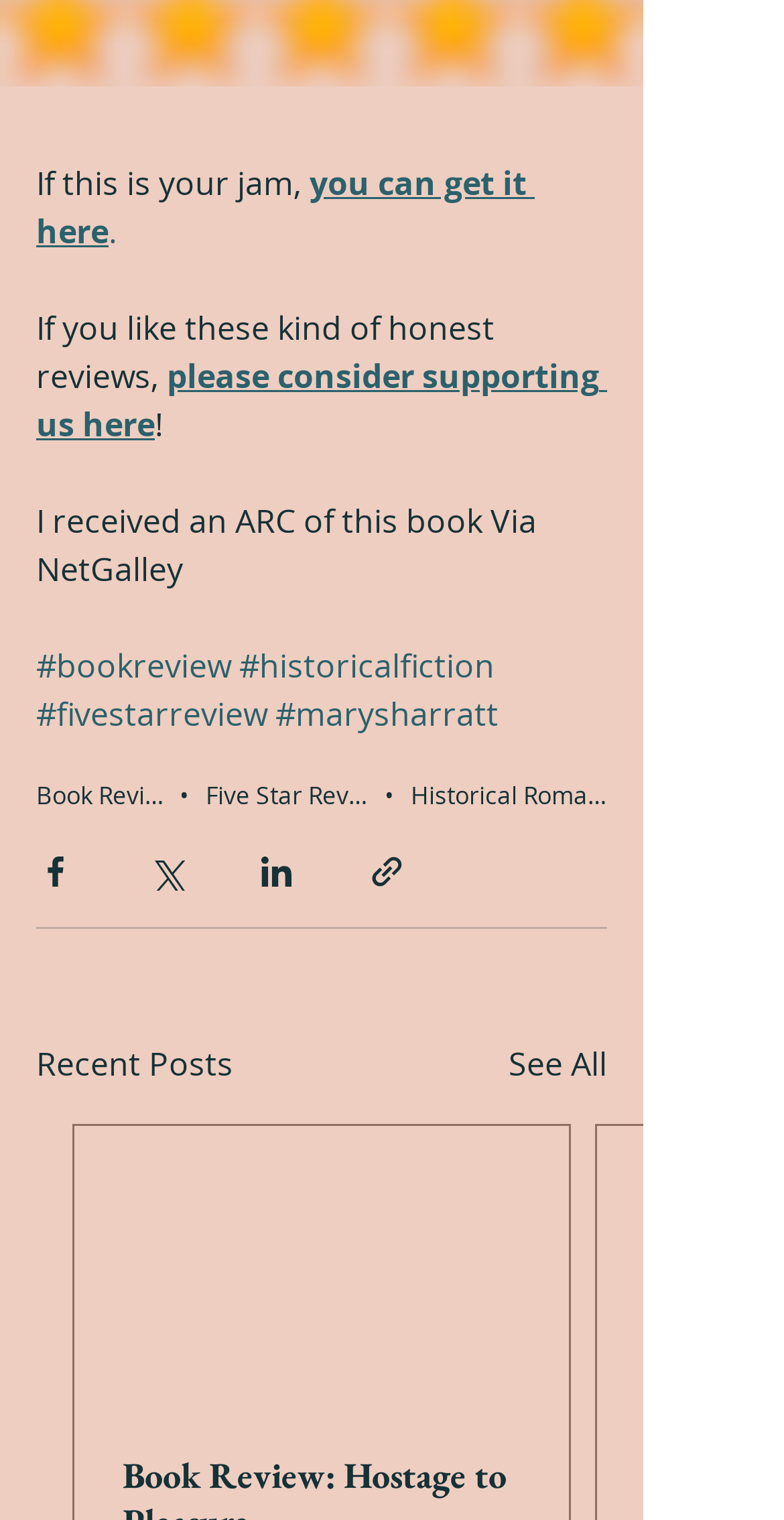From the image, can you give a detailed response to the question below:
What is the author's name?

The author's name can be determined by looking at the hashtag '#marysharratt', which indicates that the book being reviewed is written by Mary Sharratt.